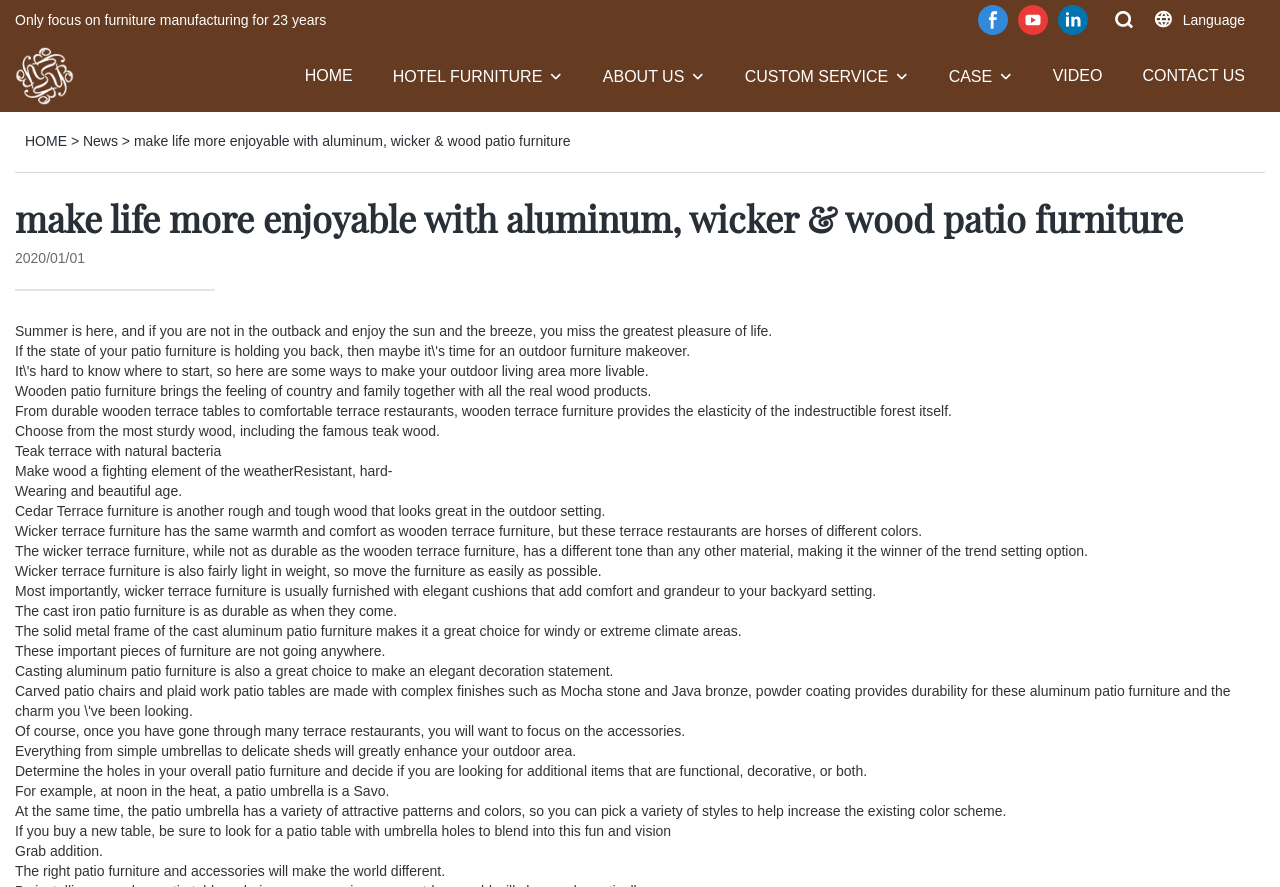Can you provide the bounding box coordinates for the element that should be clicked to implement the instruction: "Contact YABO"?

[0.893, 0.071, 0.973, 0.099]